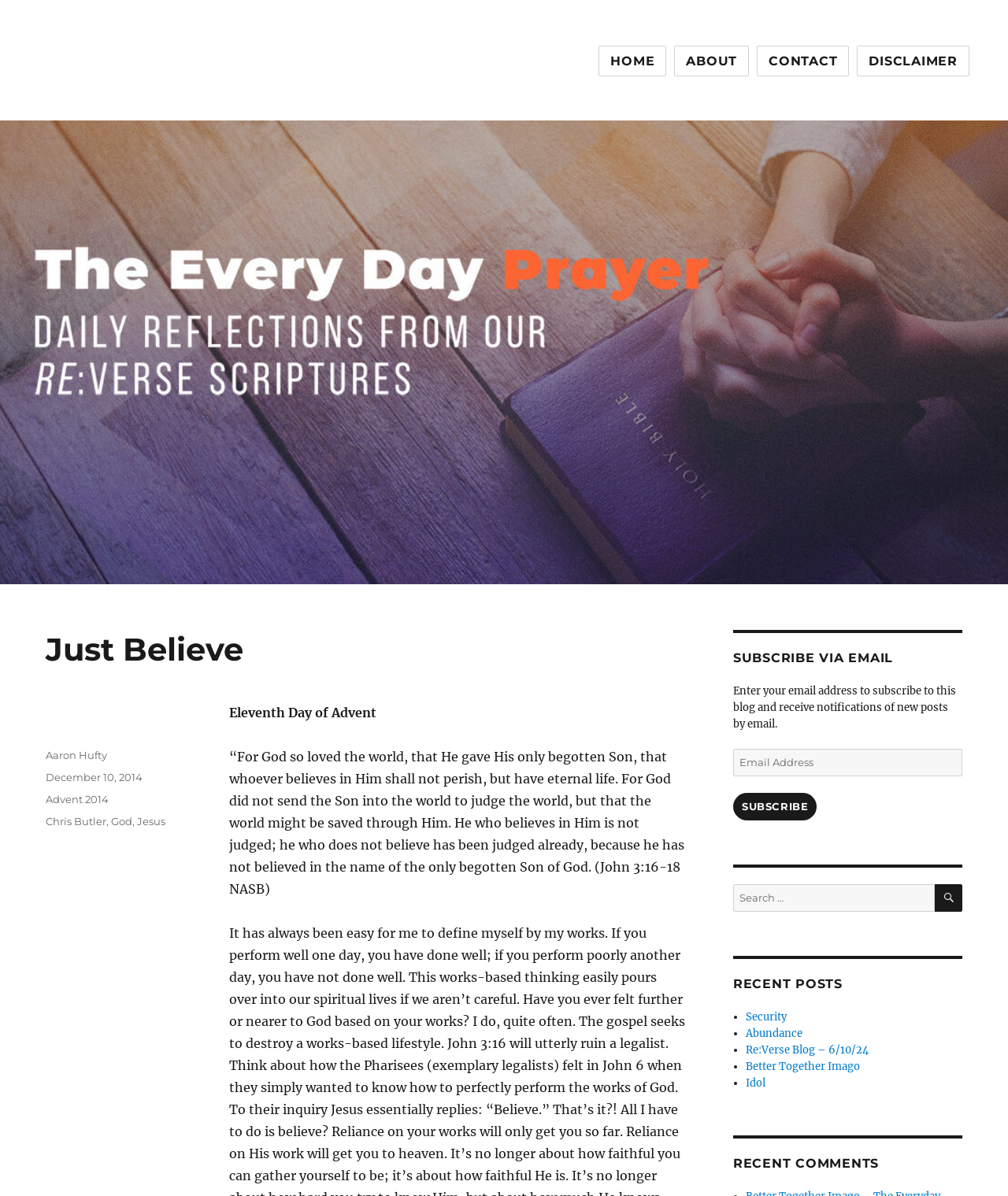Respond with a single word or phrase to the following question: What is the title of the recent post?

Security